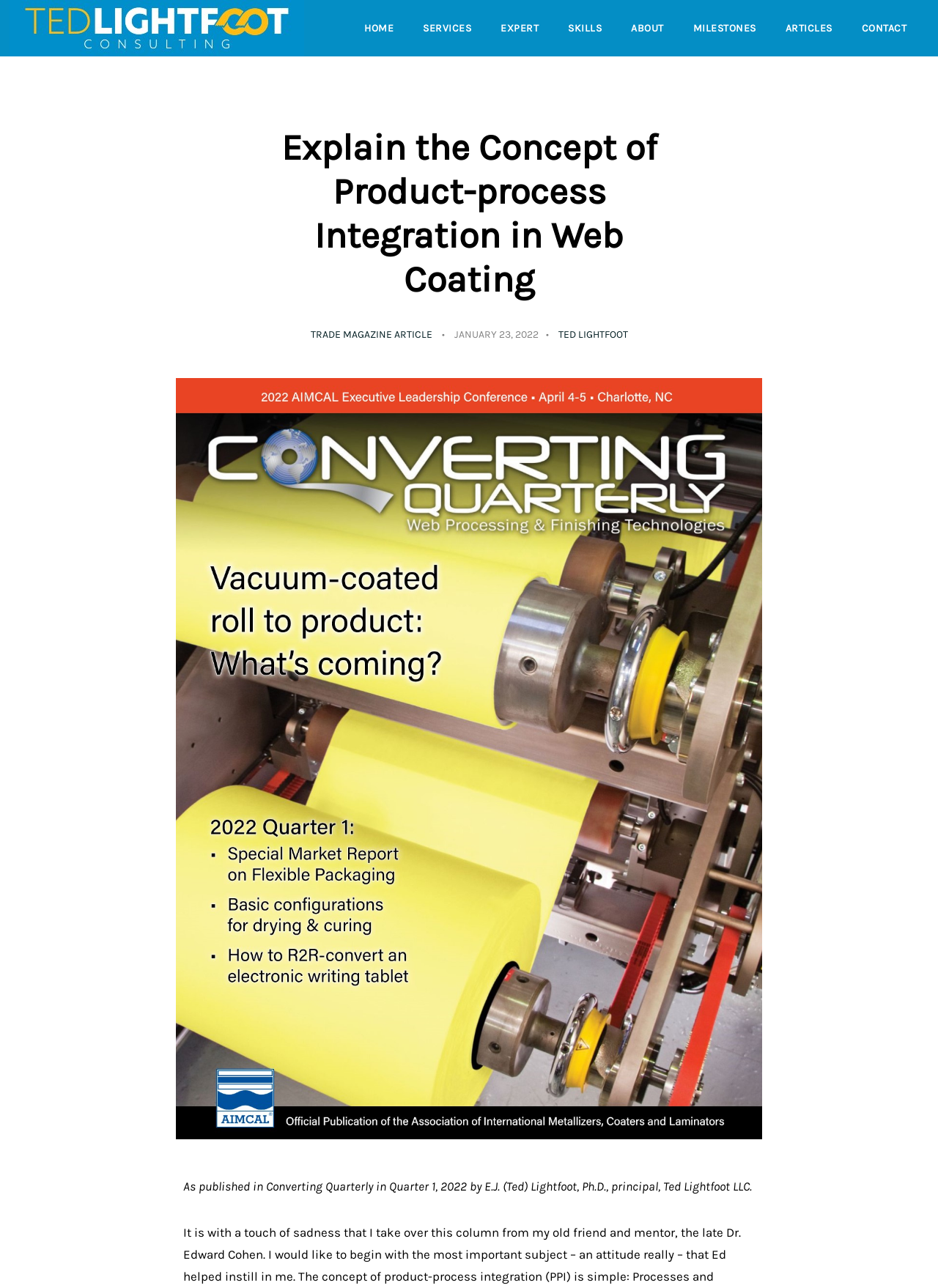Answer the question below using just one word or a short phrase: 
Who is the author of the article?

E.J. (Ted) Lightfoot, Ph.D.